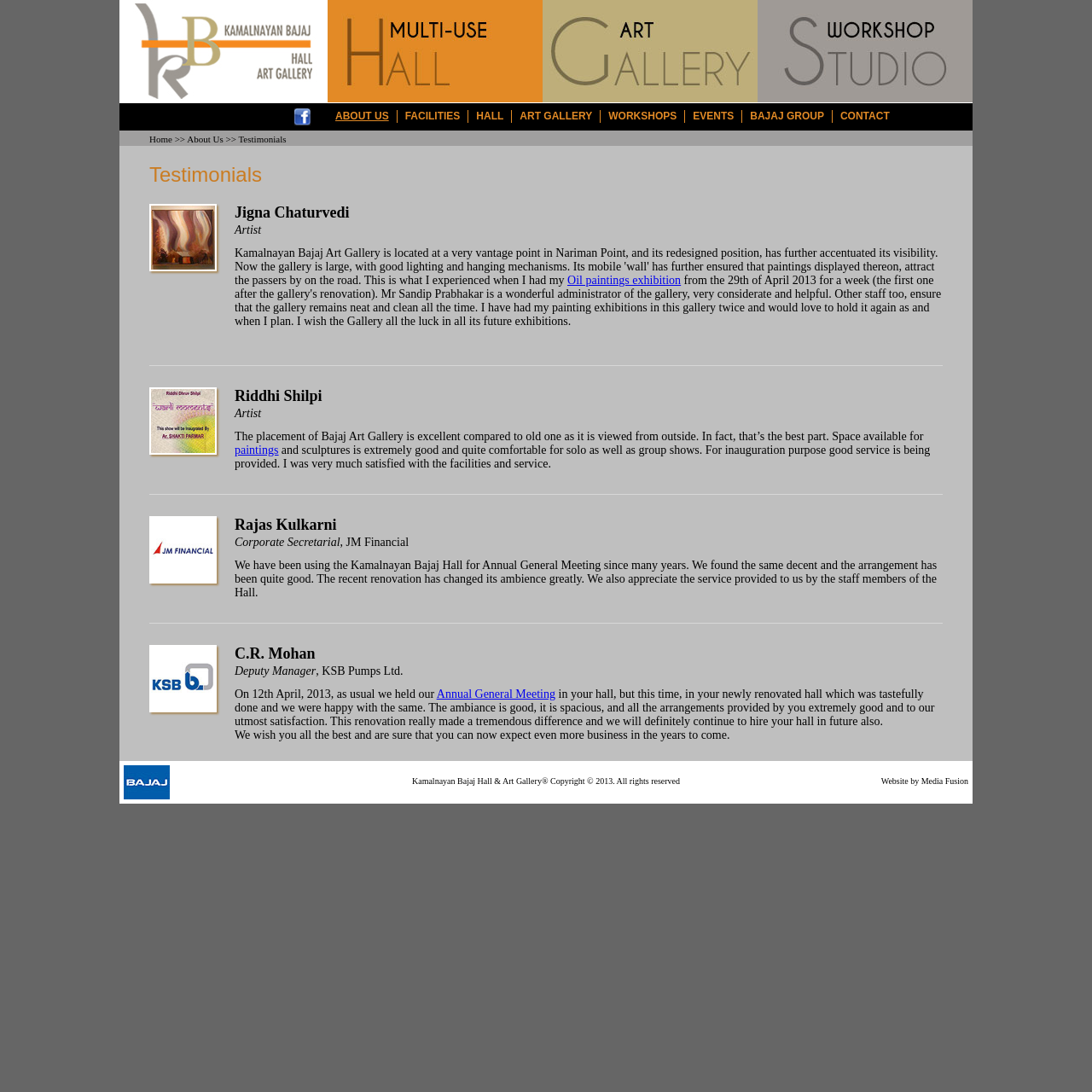Please specify the bounding box coordinates for the clickable region that will help you carry out the instruction: "Visit Facebook".

None